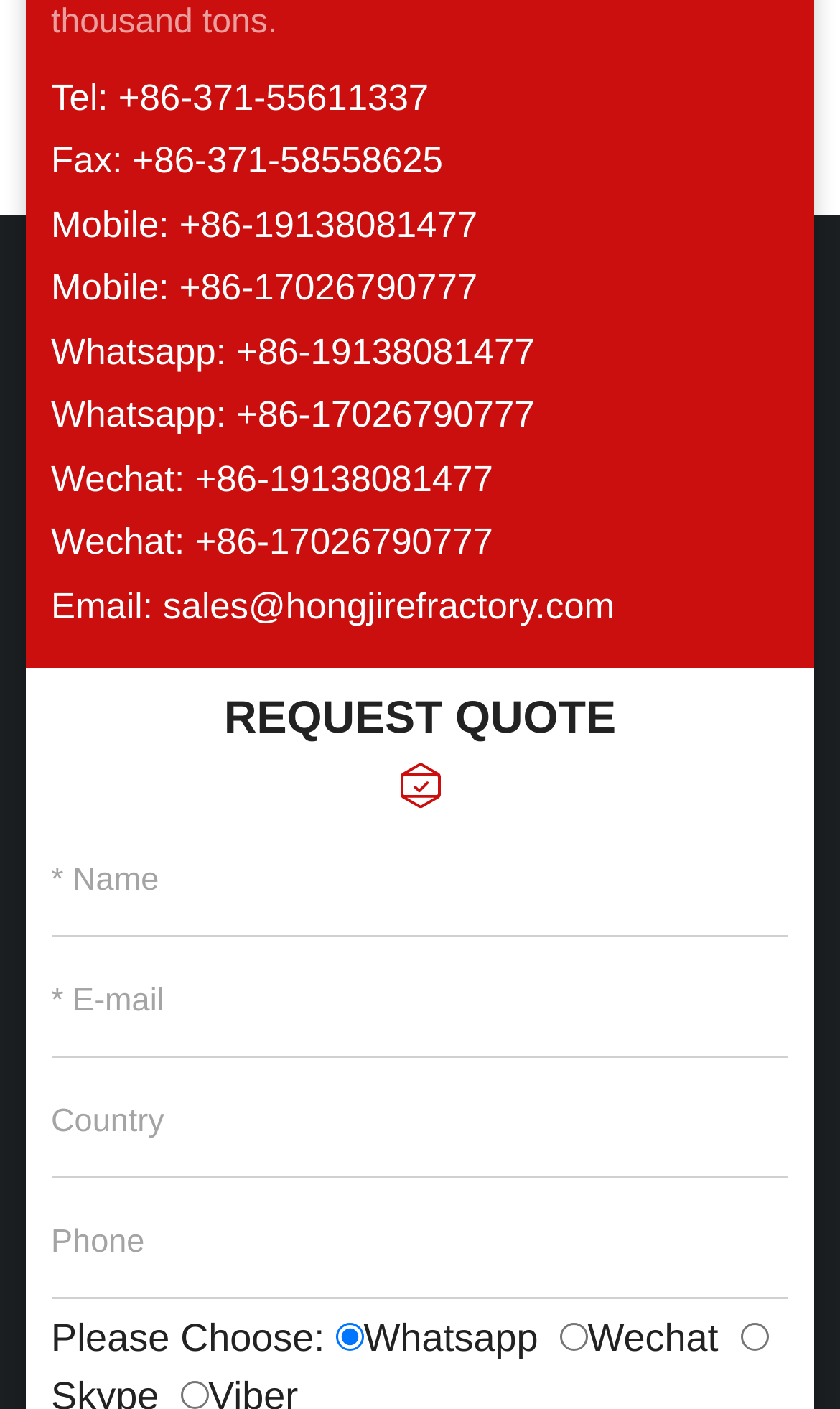Predict the bounding box of the UI element based on this description: "name="Name" placeholder="* Name"".

[0.061, 0.587, 0.939, 0.665]